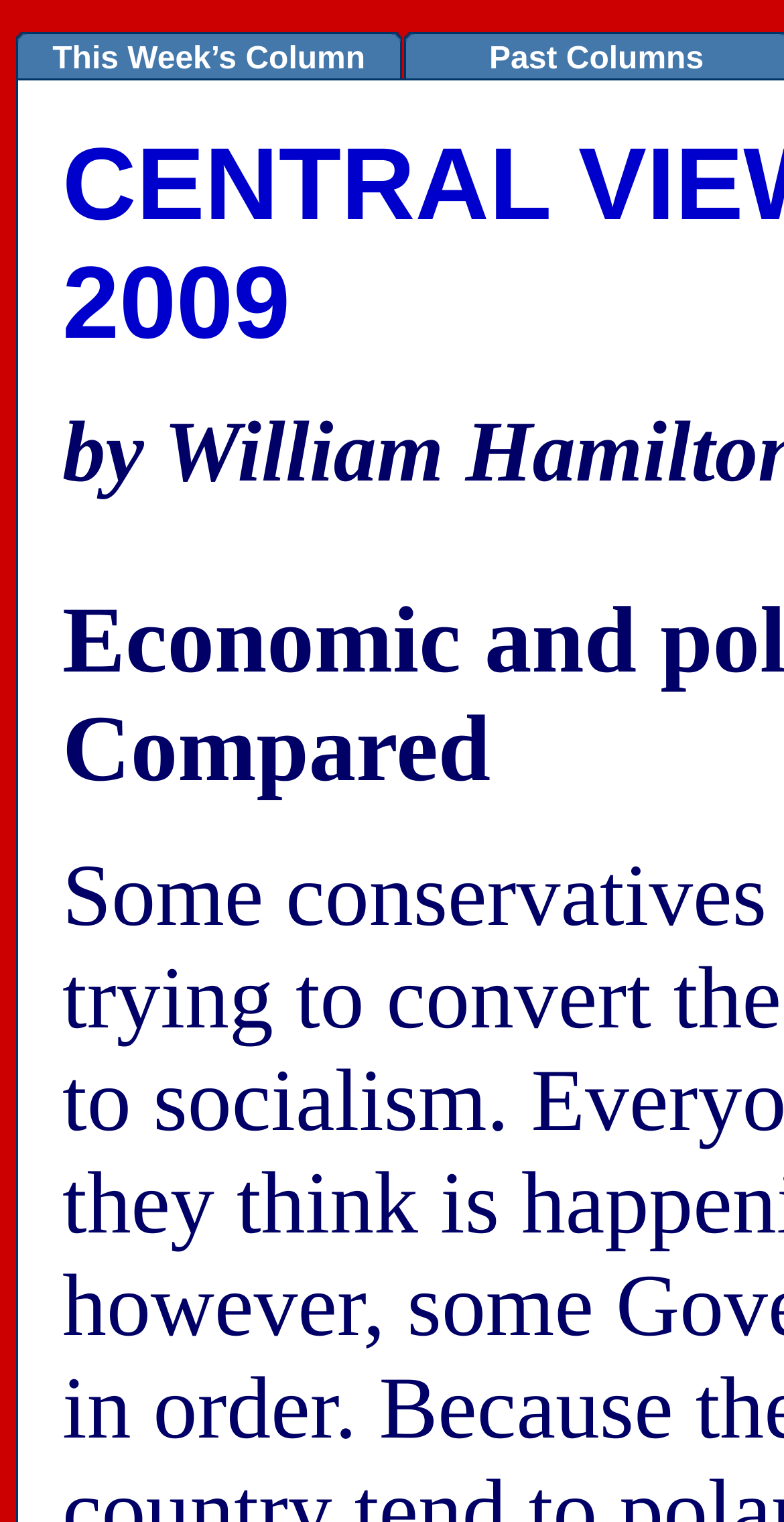How many links are on this webpage?
Please answer using one word or phrase, based on the screenshot.

2